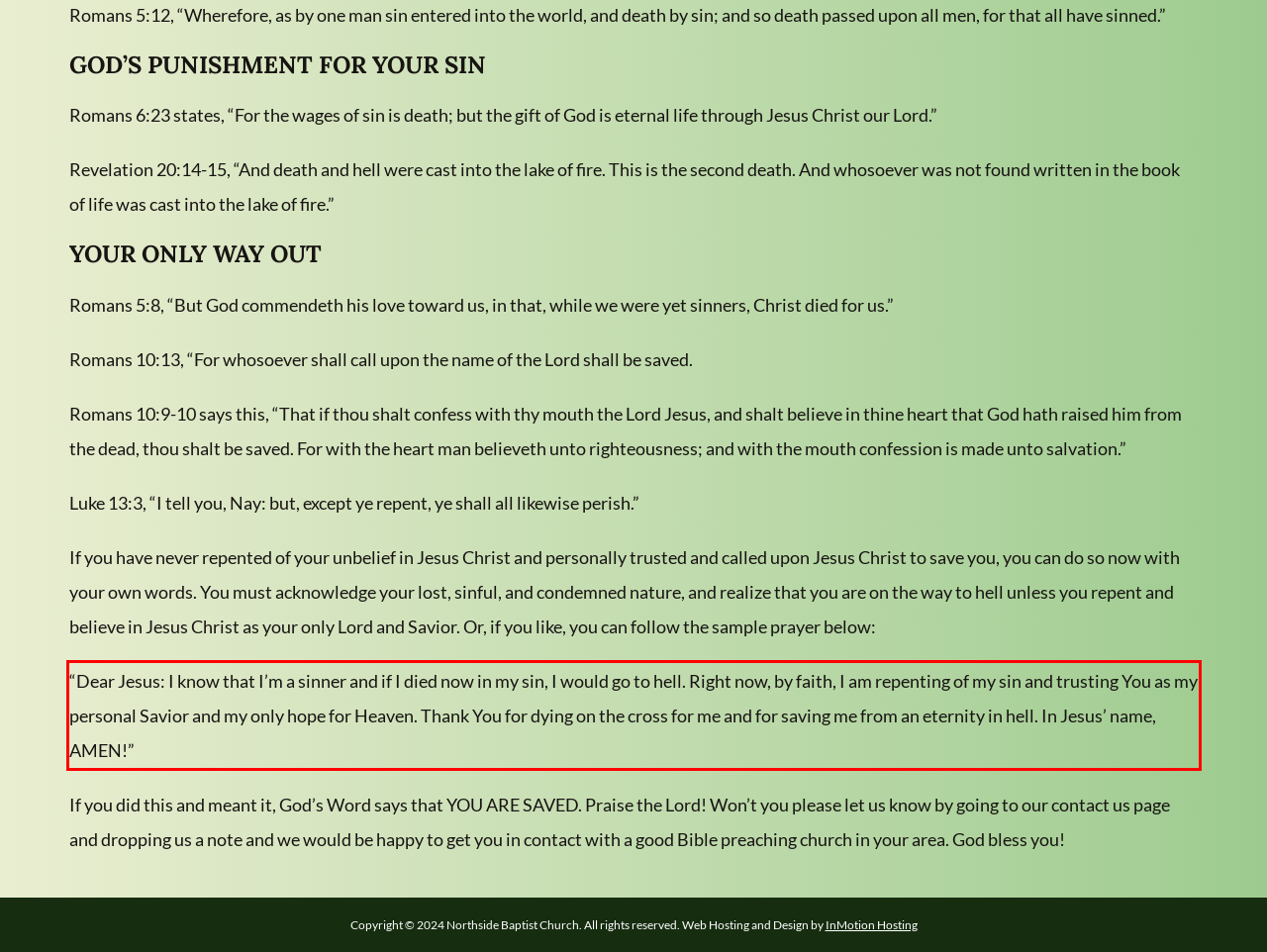You have a webpage screenshot with a red rectangle surrounding a UI element. Extract the text content from within this red bounding box.

“Dear Jesus: I know that I’m a sinner and if I died now in my sin, I would go to hell. Right now, by faith, I am repenting of my sin and trusting You as my personal Savior and my only hope for Heaven. Thank You for dying on the cross for me and for saving me from an eternity in hell. In Jesus’ name, AMEN!”